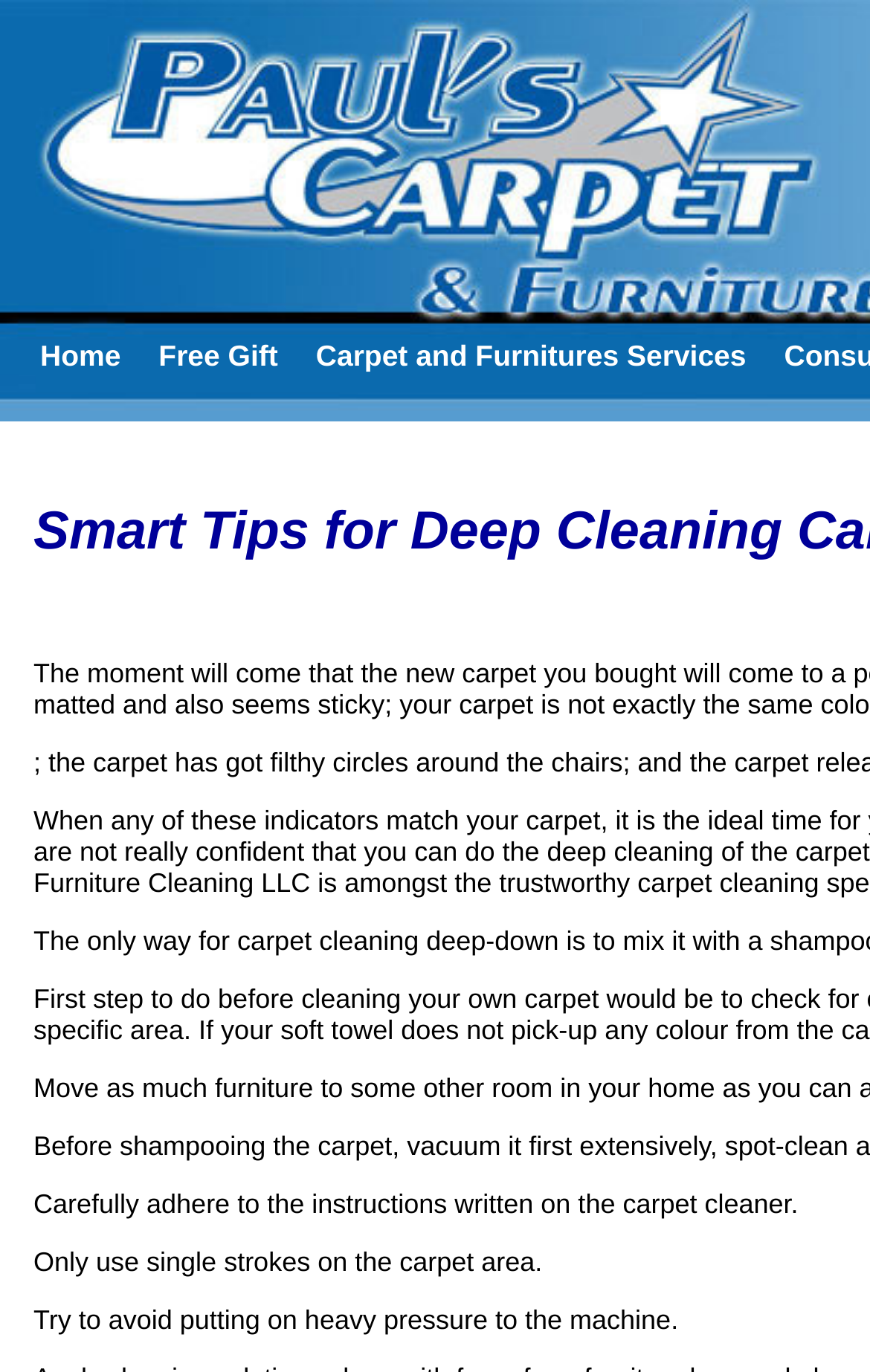Please specify the bounding box coordinates in the format (top-left x, top-left y, bottom-right x, bottom-right y), with all values as floating point numbers between 0 and 1. Identify the bounding box of the UI element described by: Free Gift

[0.164, 0.247, 0.345, 0.271]